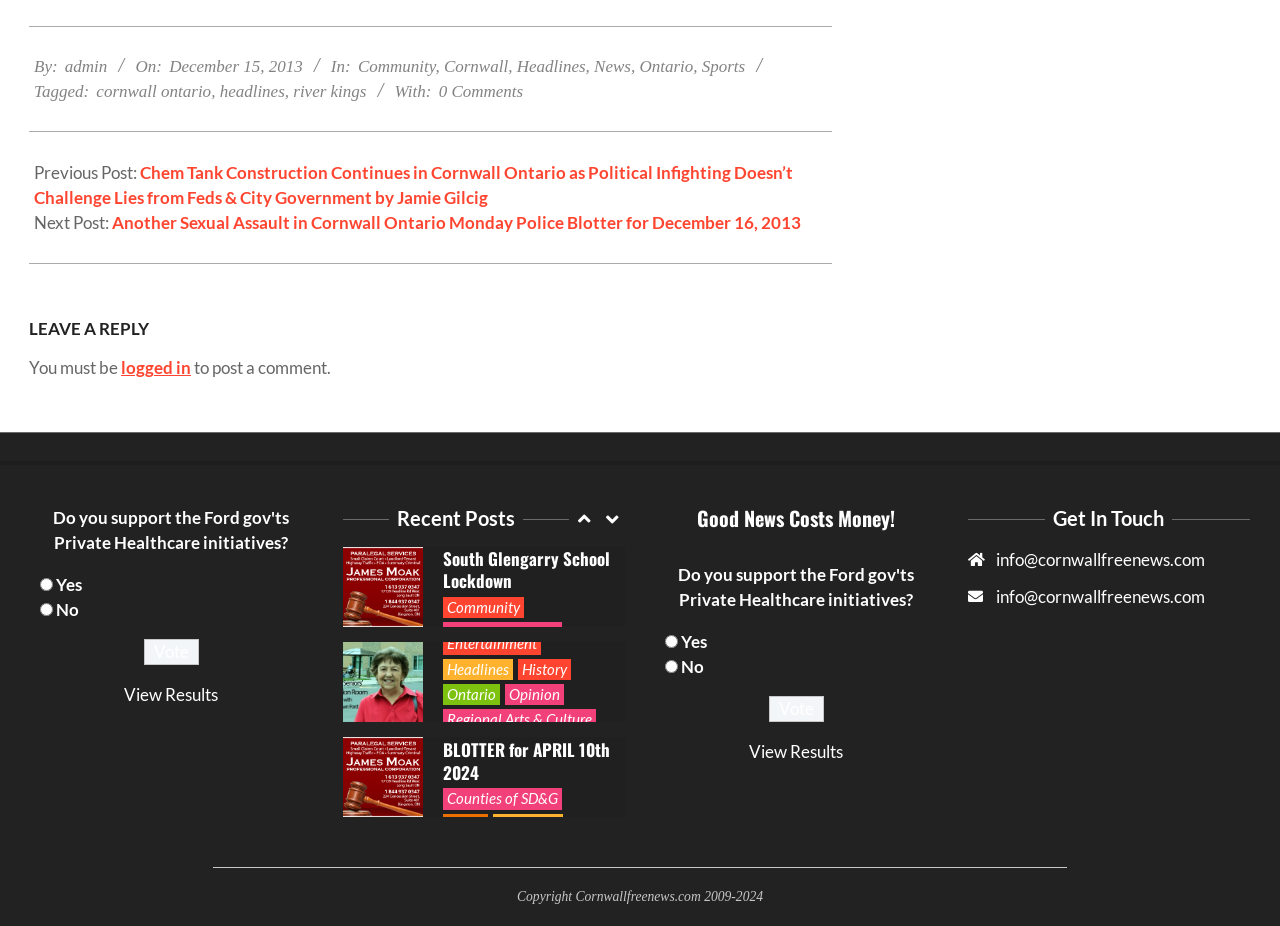What is the title of the previous post?
Look at the screenshot and respond with one word or a short phrase.

Chem Tank Construction Continues in Cornwall Ontario